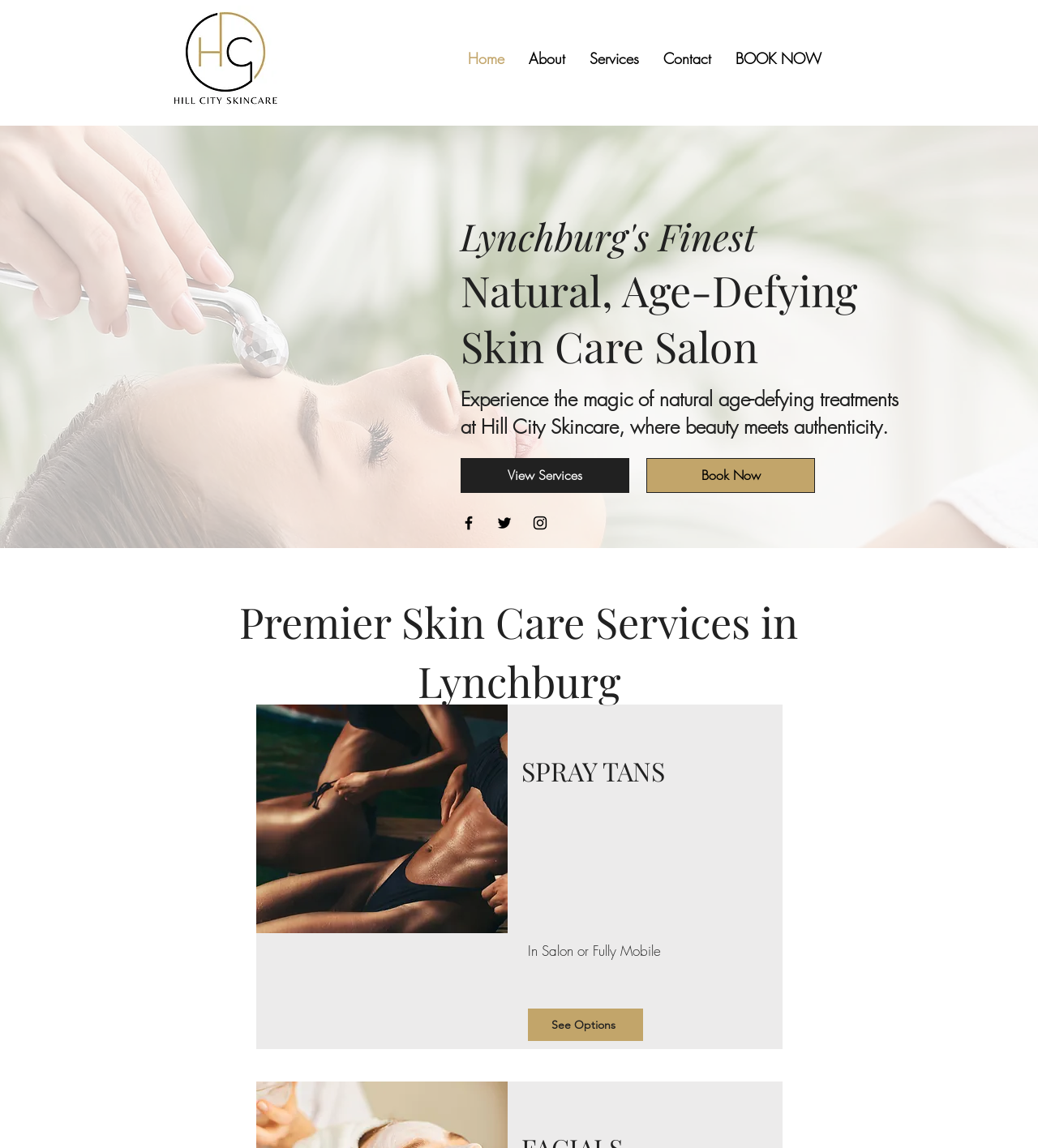Does the salon have social media presence? Please answer the question using a single word or phrase based on the image.

Yes